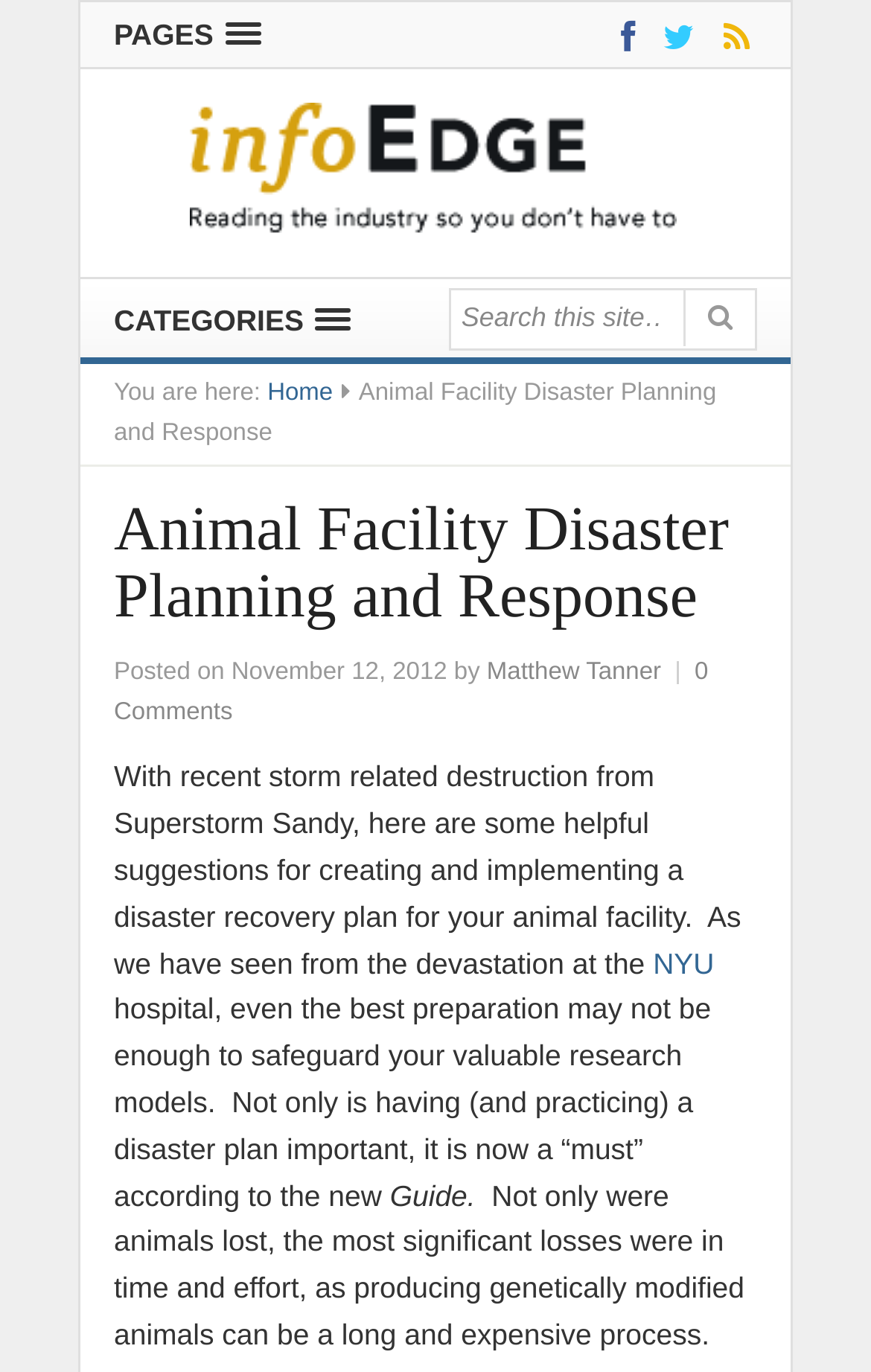Give a comprehensive overview of the webpage, including key elements.

The webpage is about Animal Facility Disaster Planning and Response, with a focus on creating and implementing a disaster recovery plan for animal facilities. At the top, there are several links, including "PAGES" and "CATEGORIES", which have popup menus. There are also three social media links, represented by icons, located near the top right corner. 

Below these links, the website's title "ResearchAdministrationDigest.com - Reading the industry so you don't have to" is displayed, accompanied by an image. A search bar is located to the right, with a textbox and a search button.

The main content of the webpage is divided into sections. The first section has a heading "Animal Facility Disaster Planning and Response" and a subheading "Posted on November 12, 2012 by Matthew Tanner". Below this, there is a paragraph of text discussing the importance of disaster planning for animal facilities, with a link to "NYU" and another link to "Guide". The text also mentions the consequences of not having a disaster plan, including the loss of animals and time.

There are no images in the main content section, but there are several links and pieces of text that provide additional information and resources related to animal facility disaster planning and response.